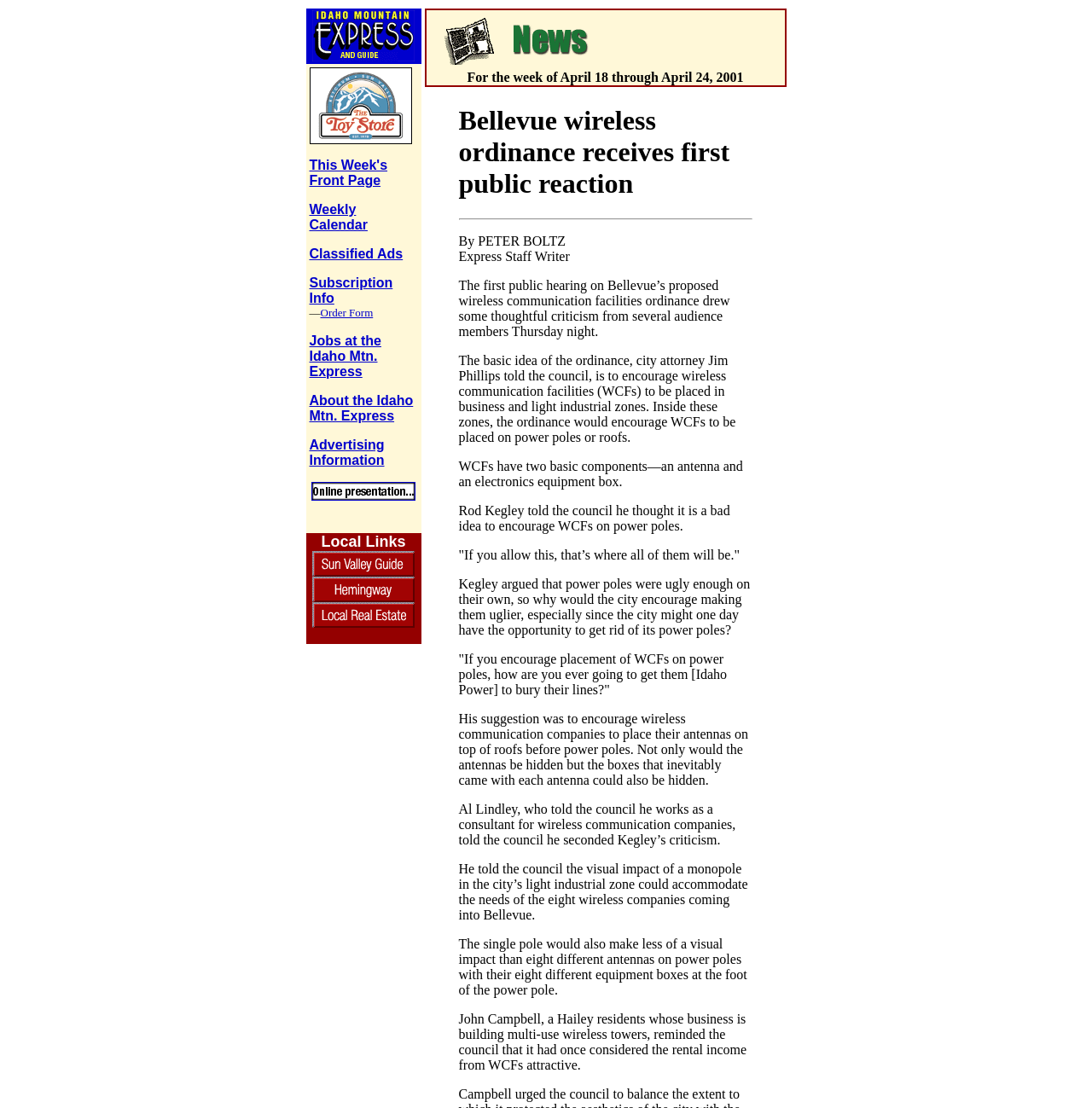Locate the bounding box coordinates of the clickable region necessary to complete the following instruction: "Go back to home page". Provide the coordinates in the format of four float numbers between 0 and 1, i.e., [left, top, right, bottom].

[0.28, 0.047, 0.386, 0.06]